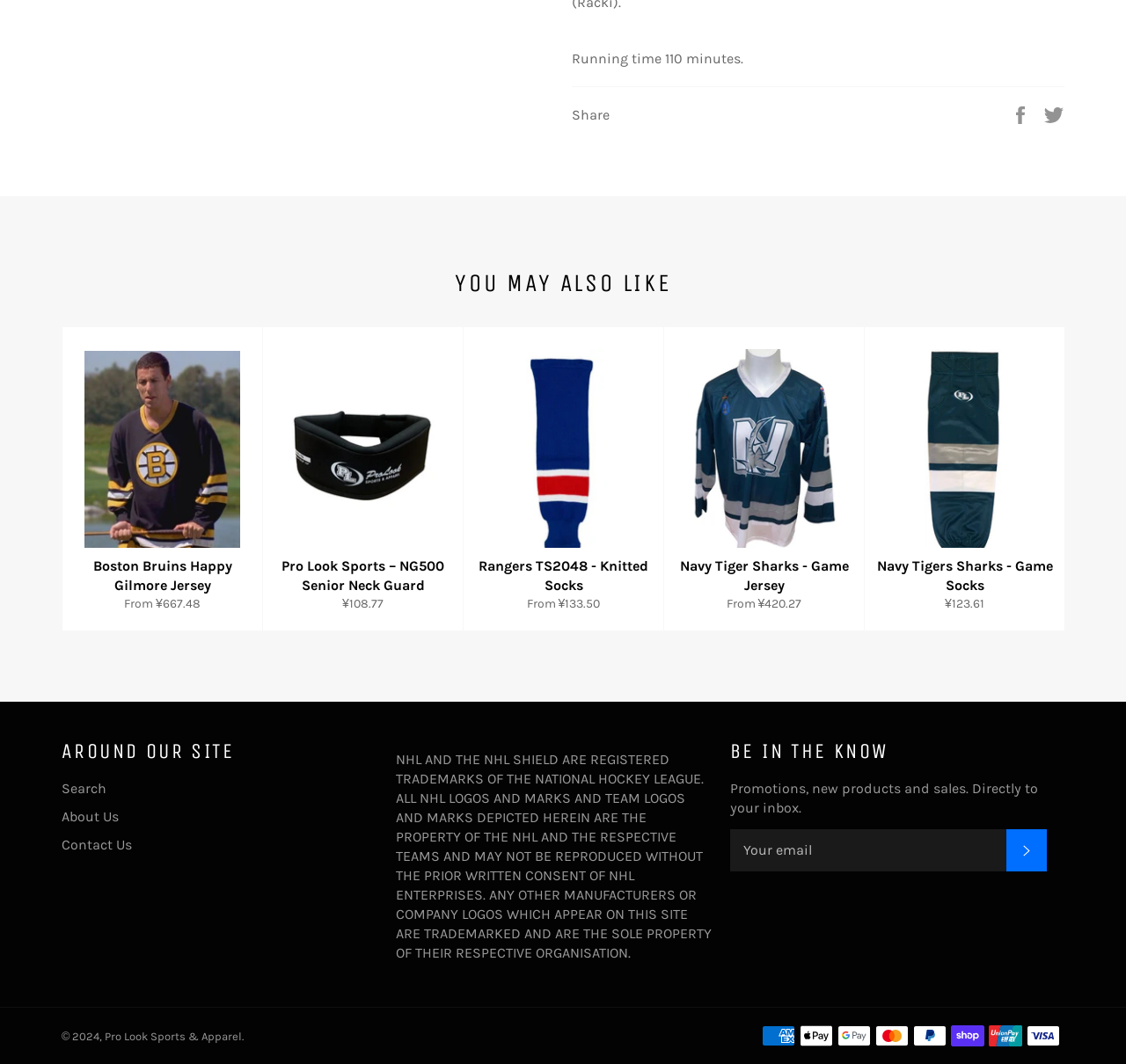Find and specify the bounding box coordinates that correspond to the clickable region for the instruction: "View Pro Look Sports & Apparel".

[0.093, 0.967, 0.215, 0.98]